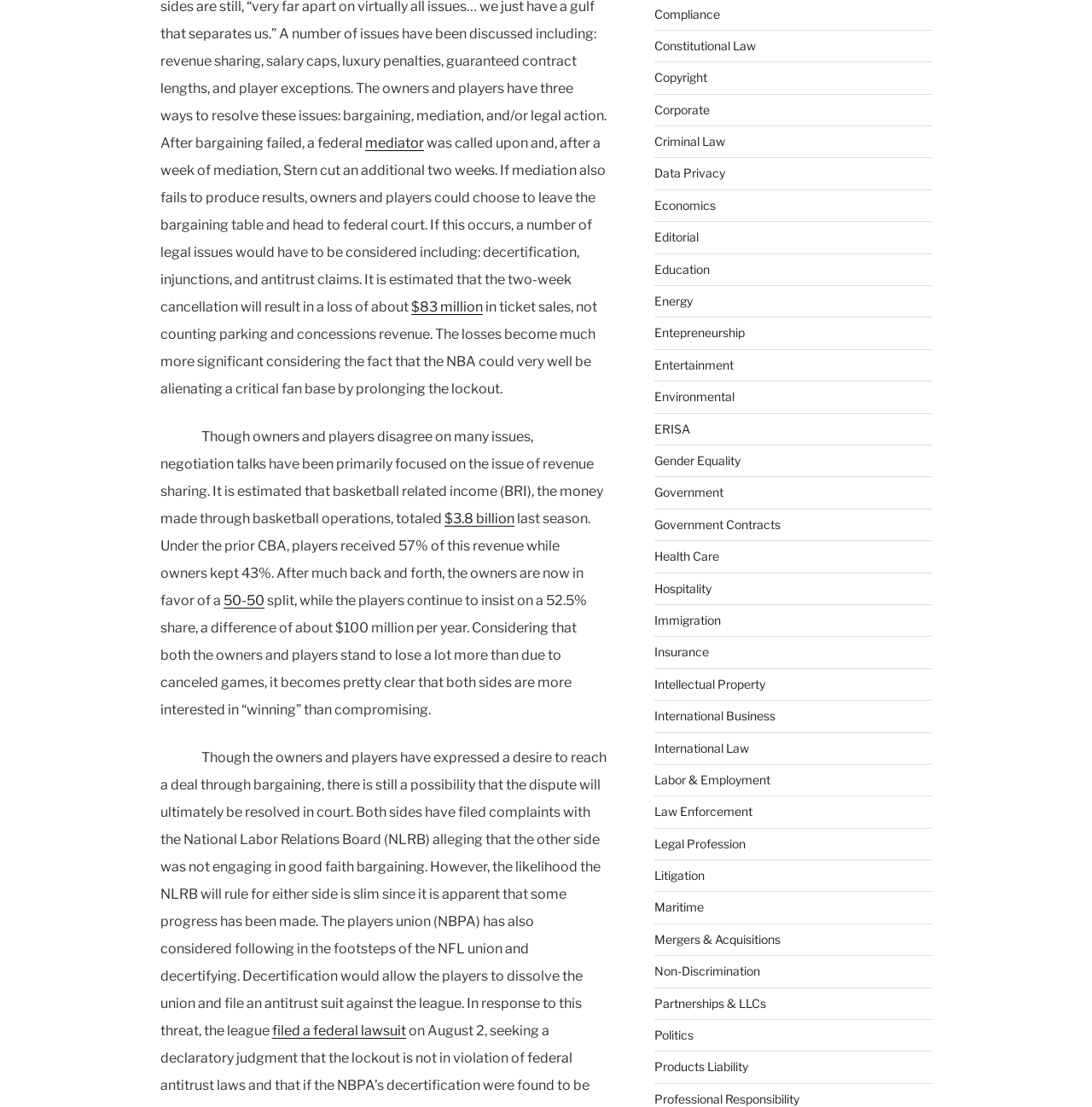Given the element description "ERISA" in the screenshot, predict the bounding box coordinates of that UI element.

[0.599, 0.381, 0.632, 0.394]